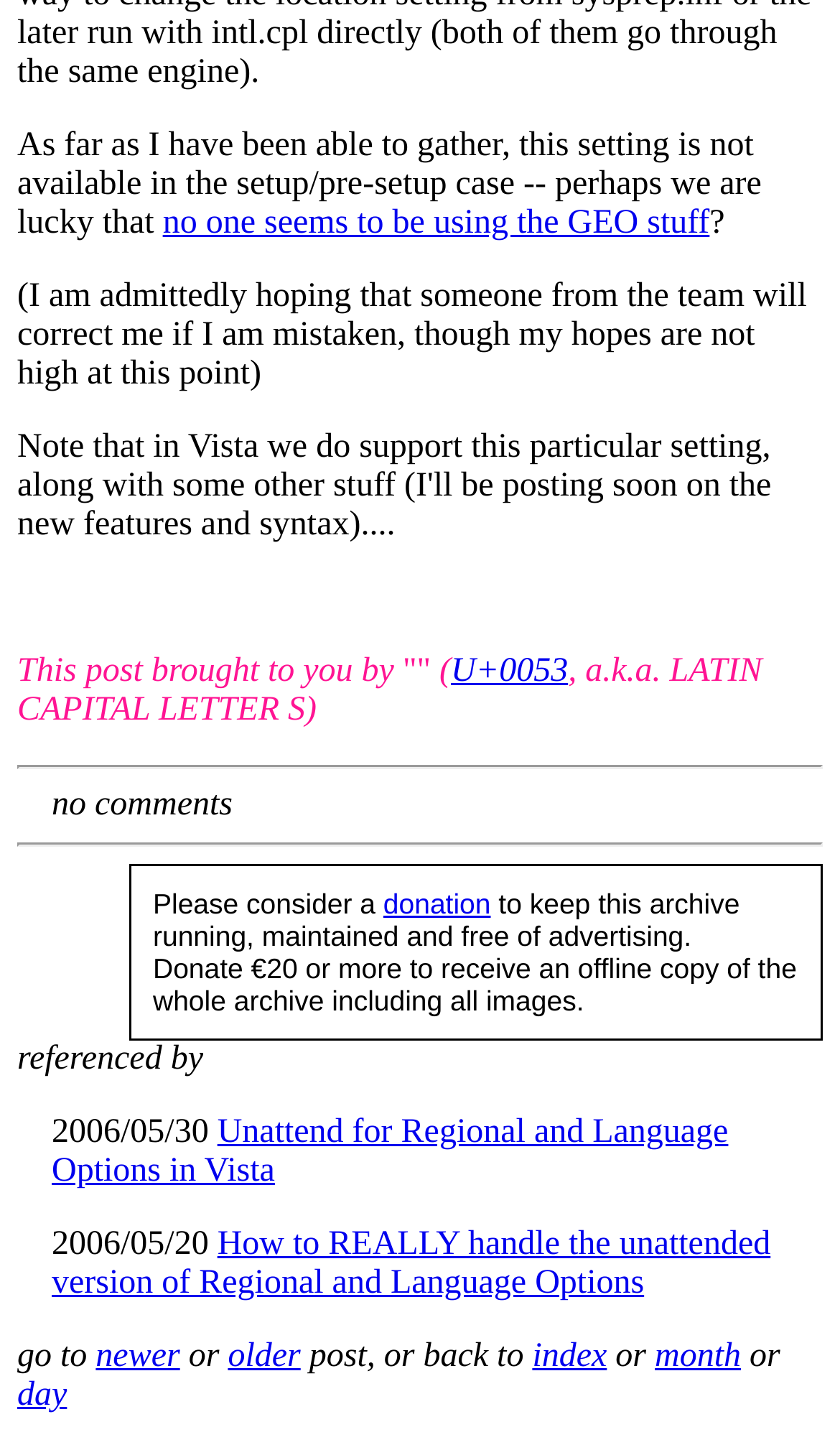Determine the bounding box coordinates of the target area to click to execute the following instruction: "go to 'newer' post."

[0.114, 0.923, 0.214, 0.949]